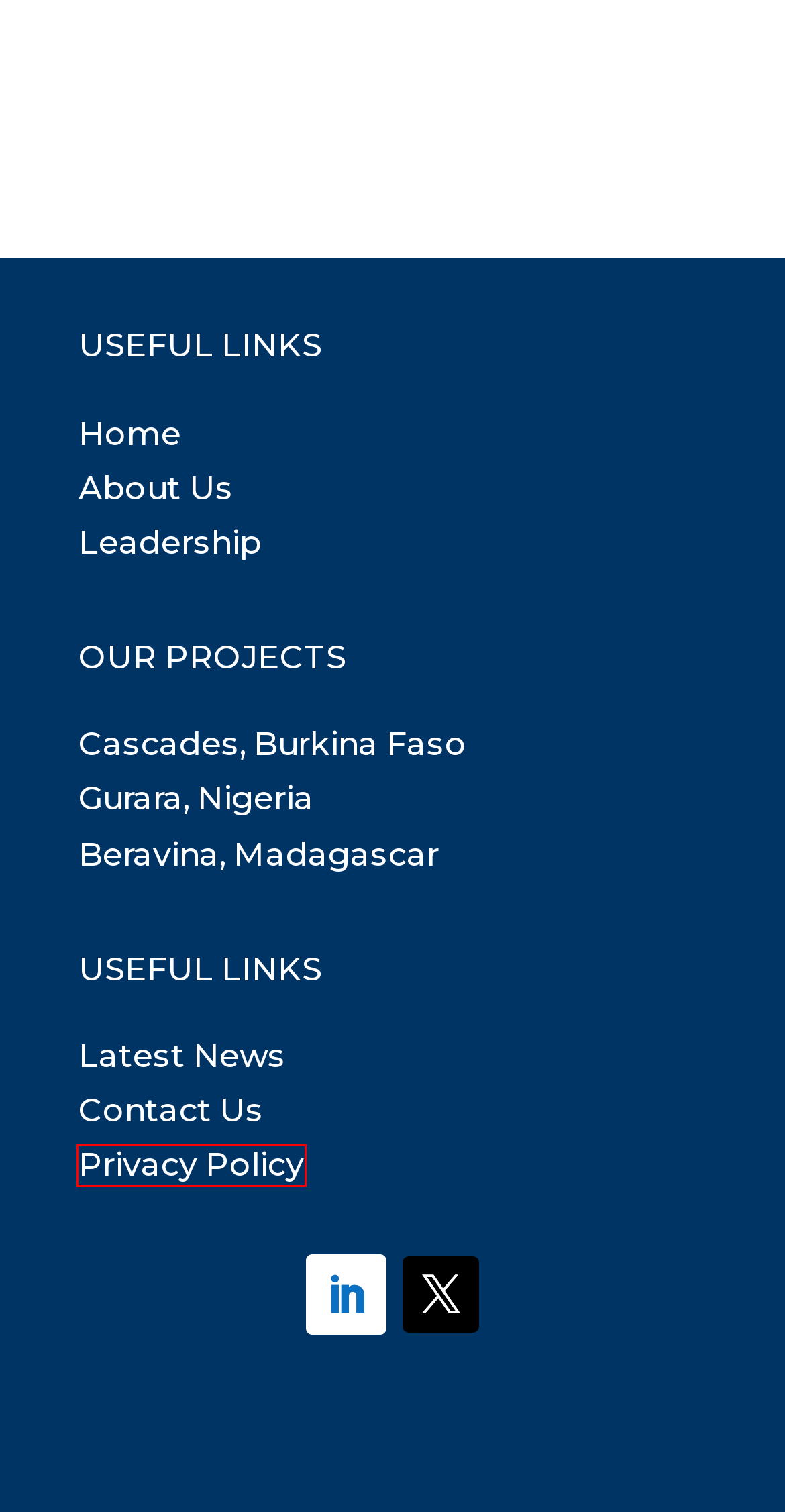Given a screenshot of a webpage featuring a red bounding box, identify the best matching webpage description for the new page after the element within the red box is clicked. Here are the options:
A. Cascades Burkina Faso - DFR Gold
B. DFR Gold Inc. Announces Amendment of WUO Land Option and Insider Loans - DFR Gold
C. Beravina, Madagascar - DFR Gold
D. Privacy Policy - DFR Gold
E. About Us - DFR Gold
F. Latest News - DFR Gold
G. Contact Us - DFR Gold
H. Leadership - DFR Gold

D